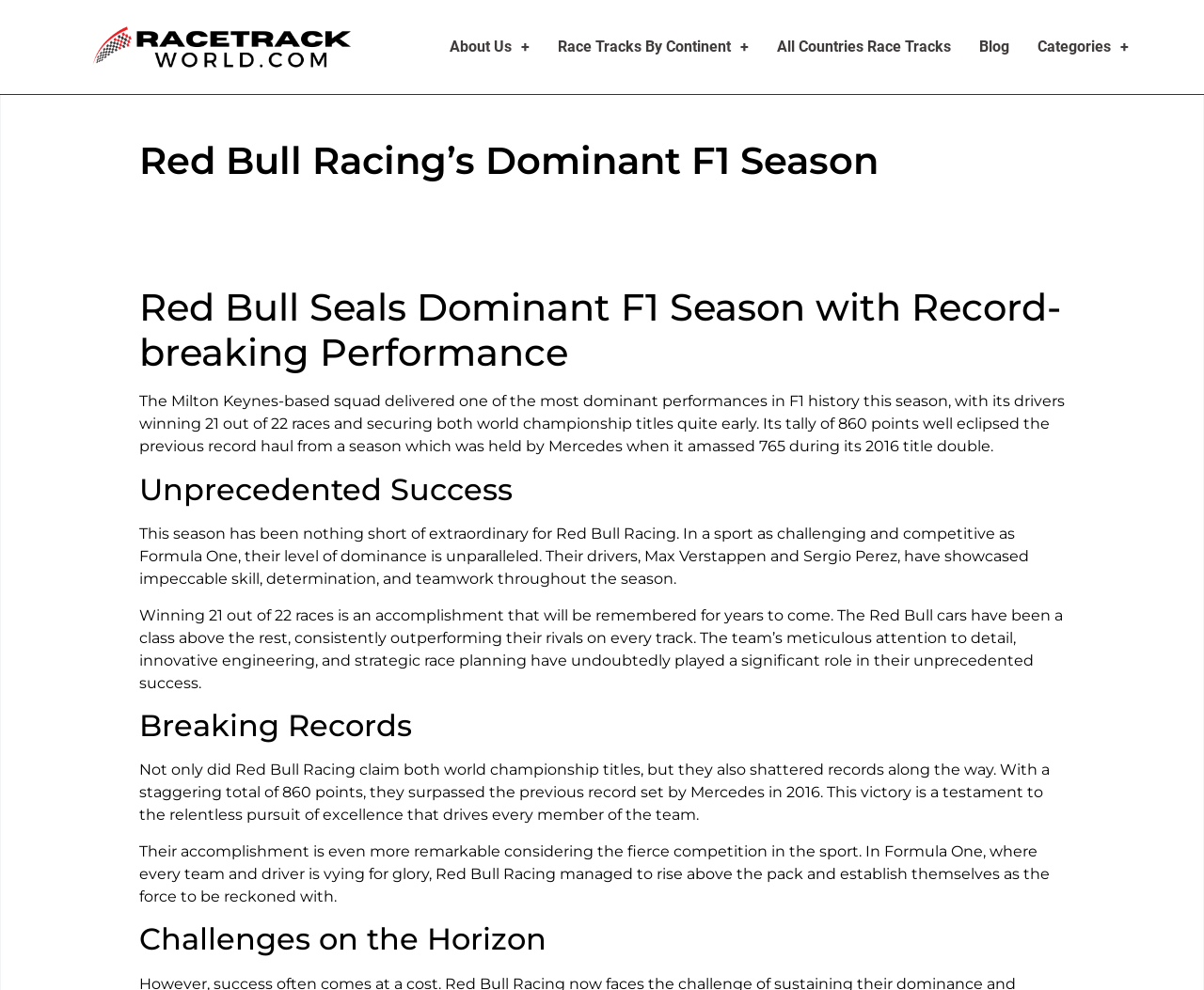Show the bounding box coordinates for the HTML element as described: "Race Tracks By Continent".

[0.463, 0.038, 0.622, 0.057]